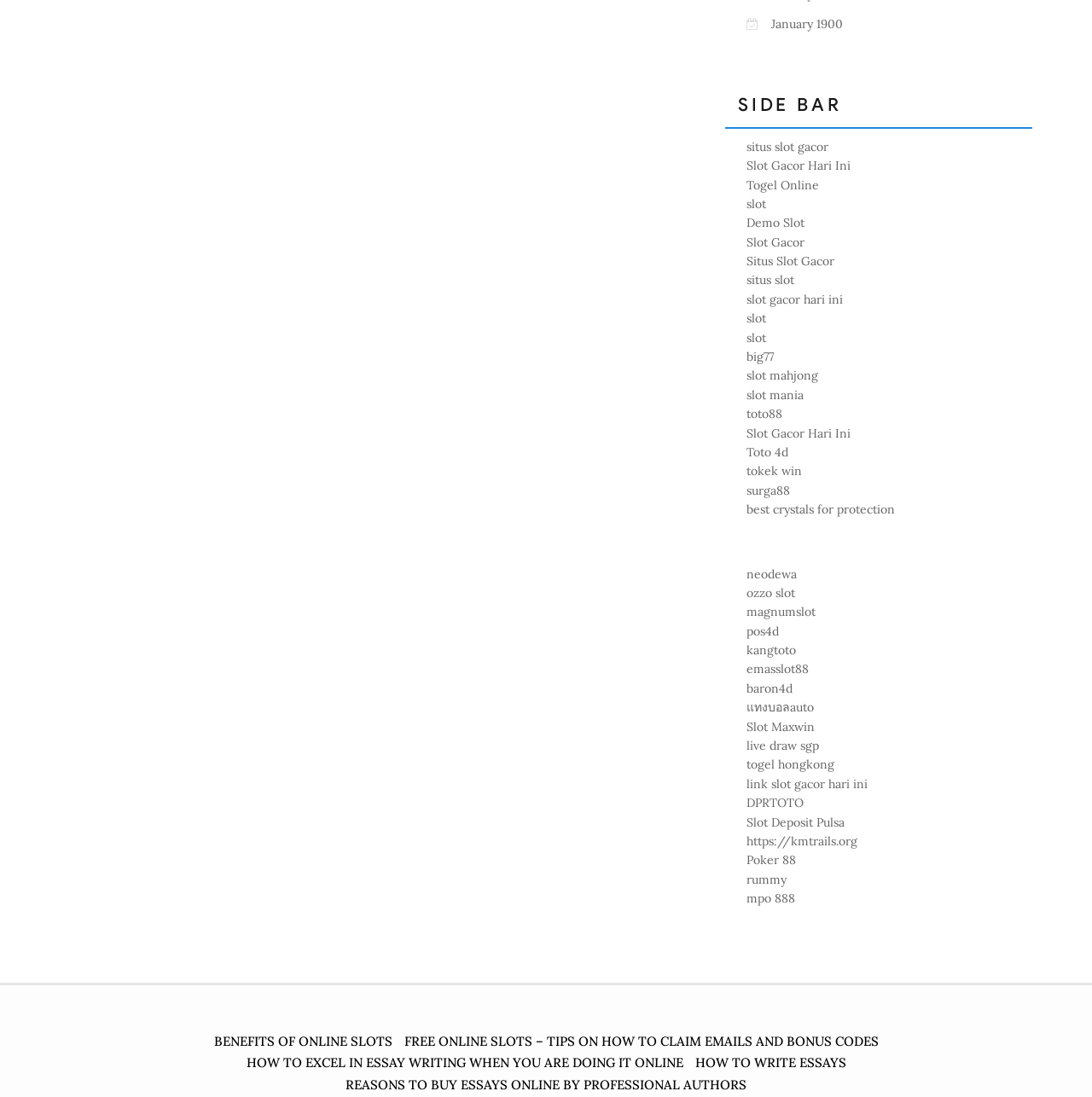Using details from the image, please answer the following question comprehensively:
What is the theme of the webpage?

By analyzing the links and texts on the webpage, I noticed that there are two main themes: online gaming (slot games, togel, etc.) and education (essay writing, etc.). This suggests that the theme of the webpage is a combination of online gaming and education.